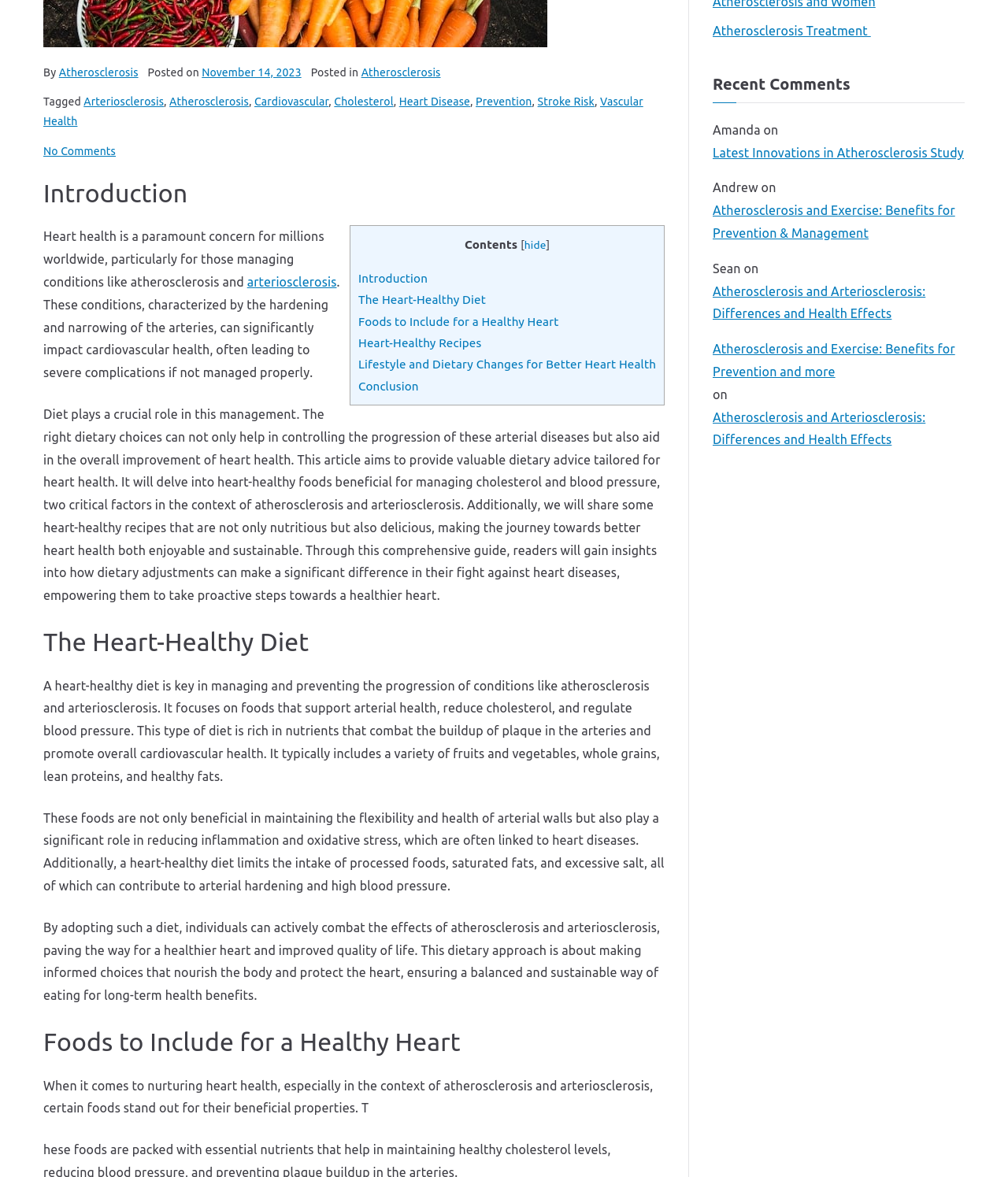Using the provided element description: "Atherosclerosis", identify the bounding box coordinates. The coordinates should be four floats between 0 and 1 in the order [left, top, right, bottom].

[0.358, 0.056, 0.437, 0.067]